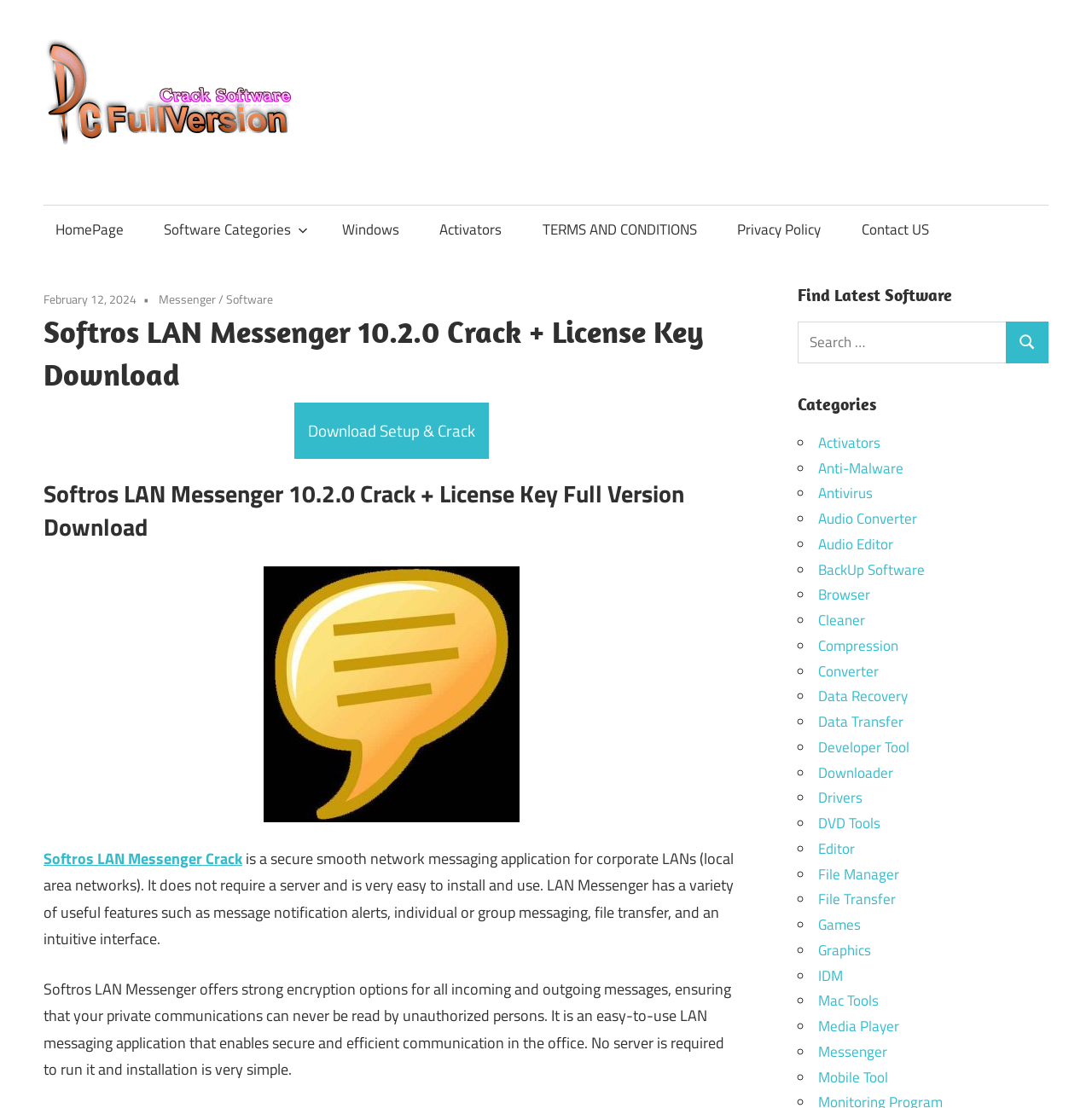Reply to the question with a single word or phrase:
What can be done with the 'Download Setup & Crack' button?

Download Softros LAN Messenger setup and crack